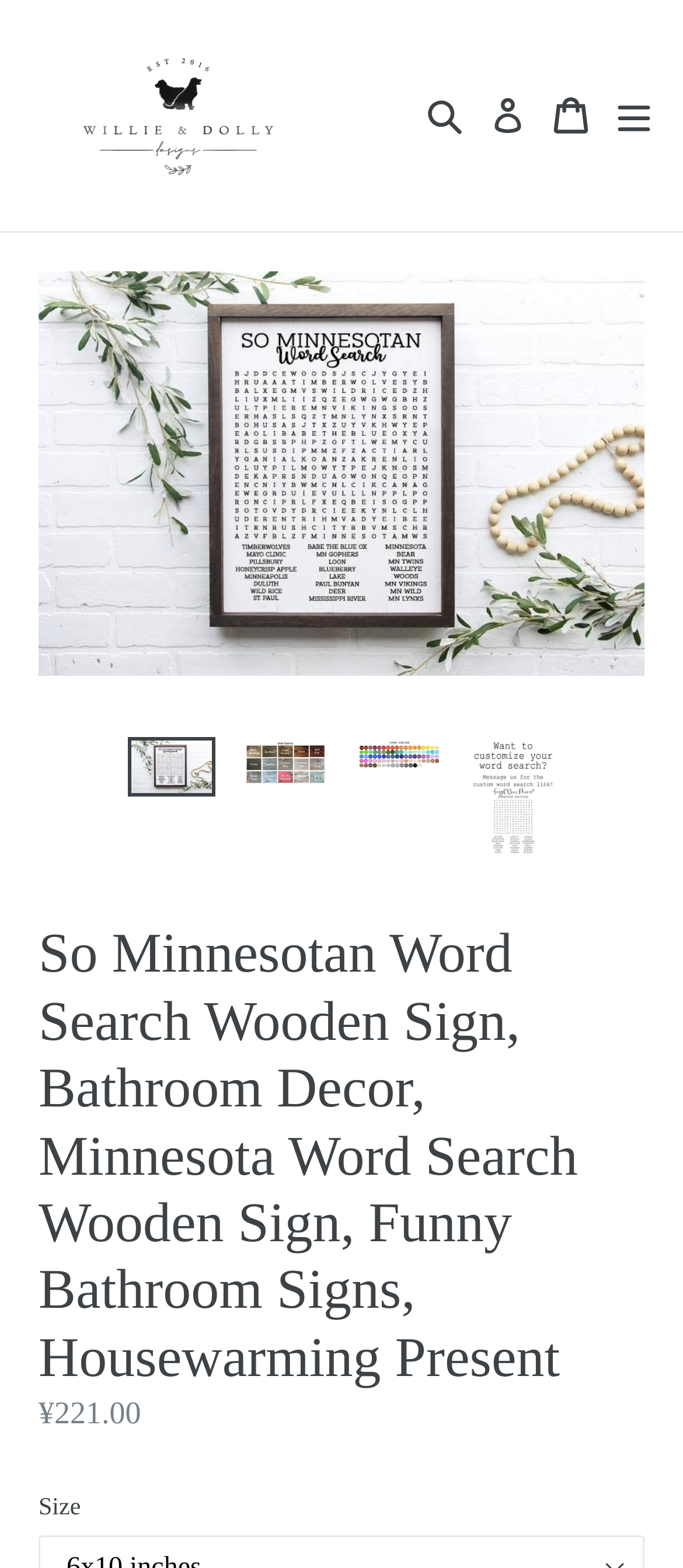What is the name of the sign?
Please interpret the details in the image and answer the question thoroughly.

I found the answer by looking at the heading element on the webpage, which says 'So Minnesotan Word Search Wooden Sign, Bathroom Decor, Minnesota Word Search Wooden Sign, Funny Bathroom Signs, Housewarming Present'. This suggests that the name of the sign is 'So Minnesotan Word Search Wooden Sign'.